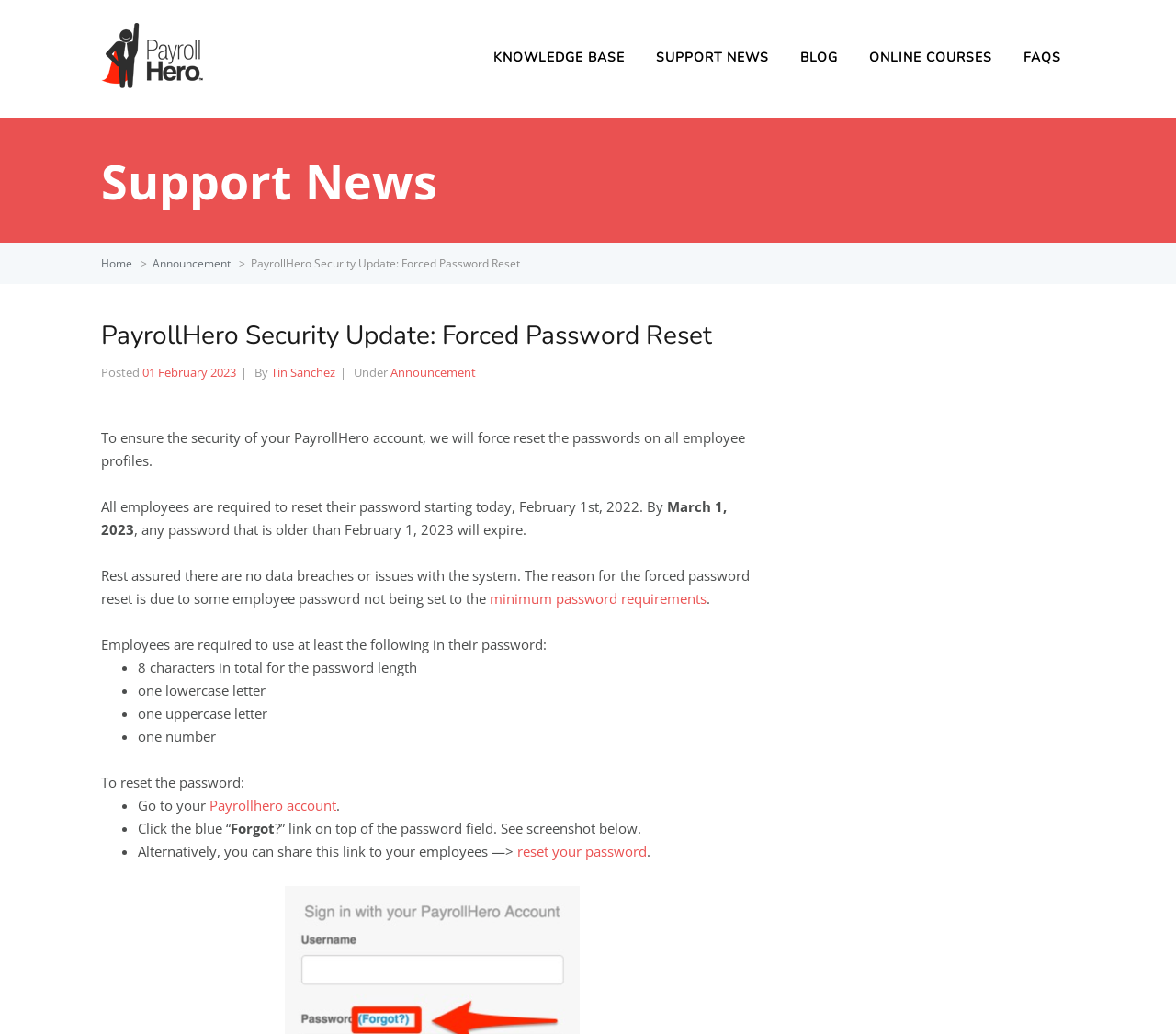Determine the bounding box coordinates of the region that needs to be clicked to achieve the task: "Click the 'Announcement' link".

[0.13, 0.247, 0.196, 0.262]